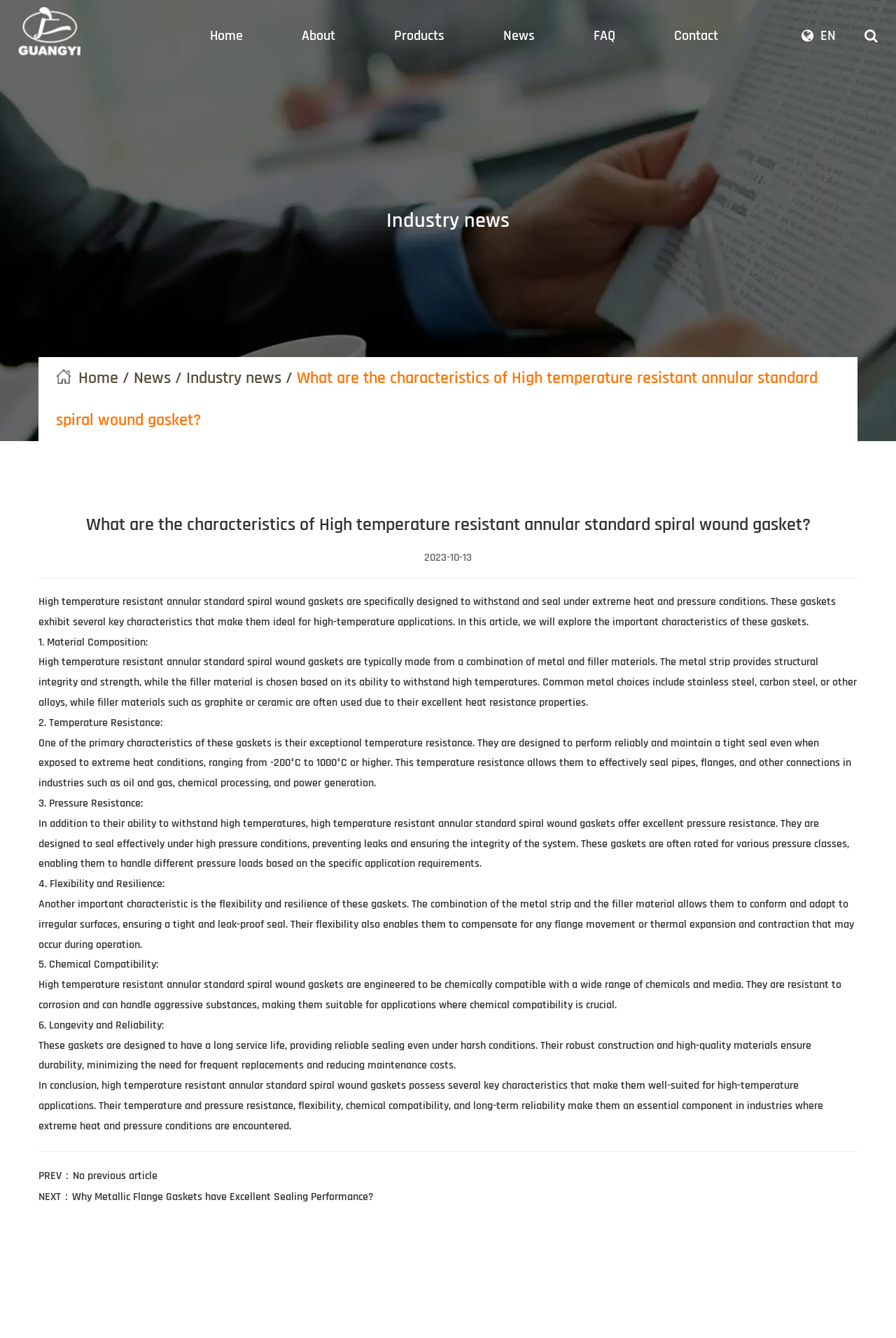Analyze the image and provide a detailed answer to the question: What is the purpose of the filler material in high temperature resistant annular standard spiral wound gaskets?

According to the webpage, the filler material is chosen based on its ability to withstand high temperatures, which is an essential property for high temperature resistant annular standard spiral wound gaskets.